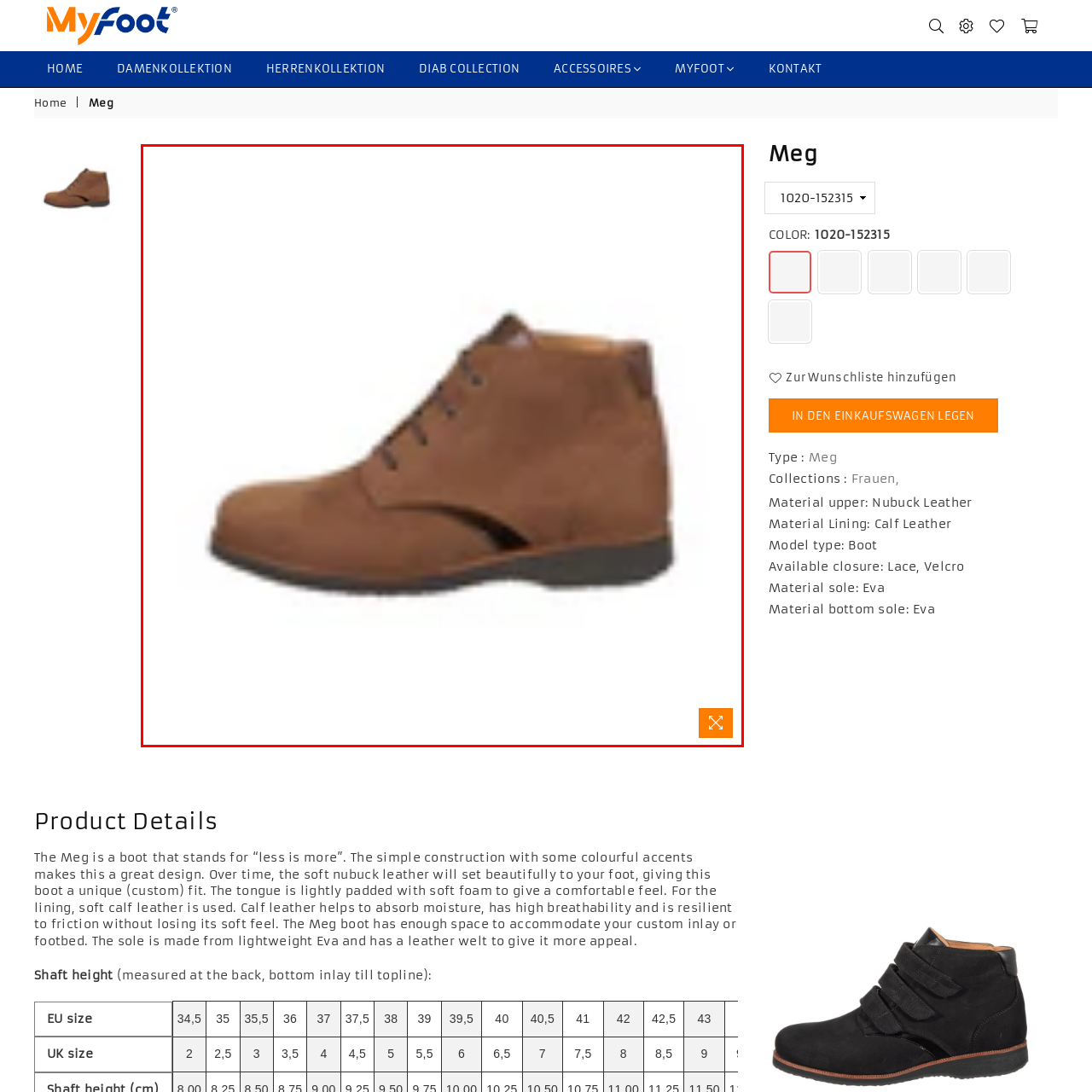Provide an elaborate description of the visual elements present in the image enclosed by the red boundary.

This image showcases a stylish brown boot made from nubuck leather. The boot features a sleek design with a subtle cutout detail on the side, lending it a modern touch. It is lace-up, allowing for an adjustable fit, and the solid rubber sole provides durability and comfort for daily wear. This versatile piece is perfect for both casual and semi-formal occasions, making it a great addition to any footwear collection. The overall aesthetic emphasizes a blend of contemporary style and classic practicality.